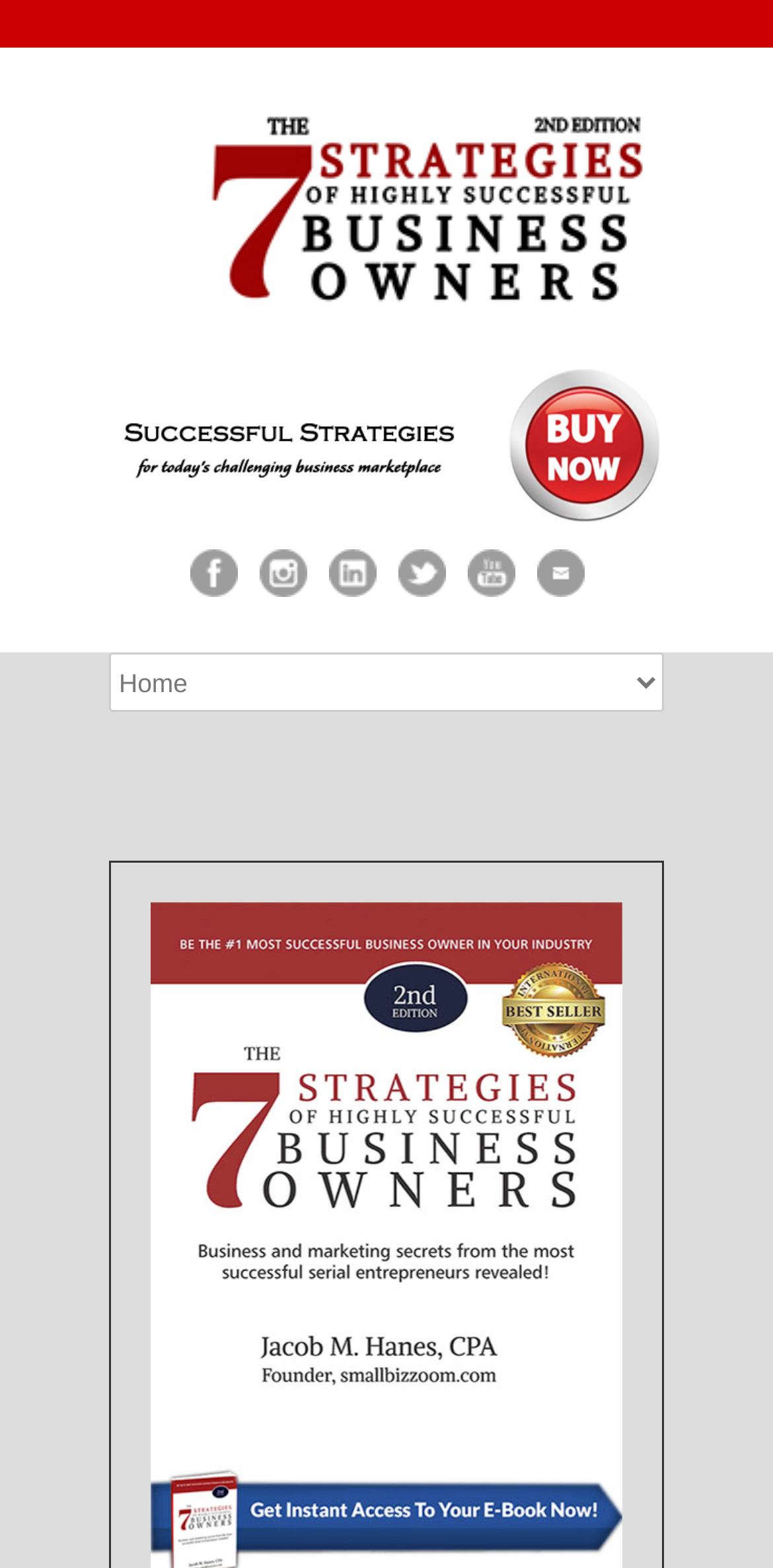Articulate a complete and detailed caption of the webpage elements.

The webpage is titled "7 Strategies, 2nd Edition" and features a logo of "7 Strategies of Highly Successful Business Owners" at the top left corner. Below the logo, there is a call-to-action button "Buy Now" with an image of the book "7 Strategies of Highly Successful Business People, 2nd Edition".

On the top right corner, there are five social media icons, namely Facebook, Instagram, LinkedIn, Twitter, and YouTube, arranged horizontally. Each icon is a clickable link.

Below the social media icons, there is a combobox with a dropdown menu, but it is not expanded. 

The overall layout is organized, with clear separation between the logo, call-to-action button, social media icons, and the combobox.